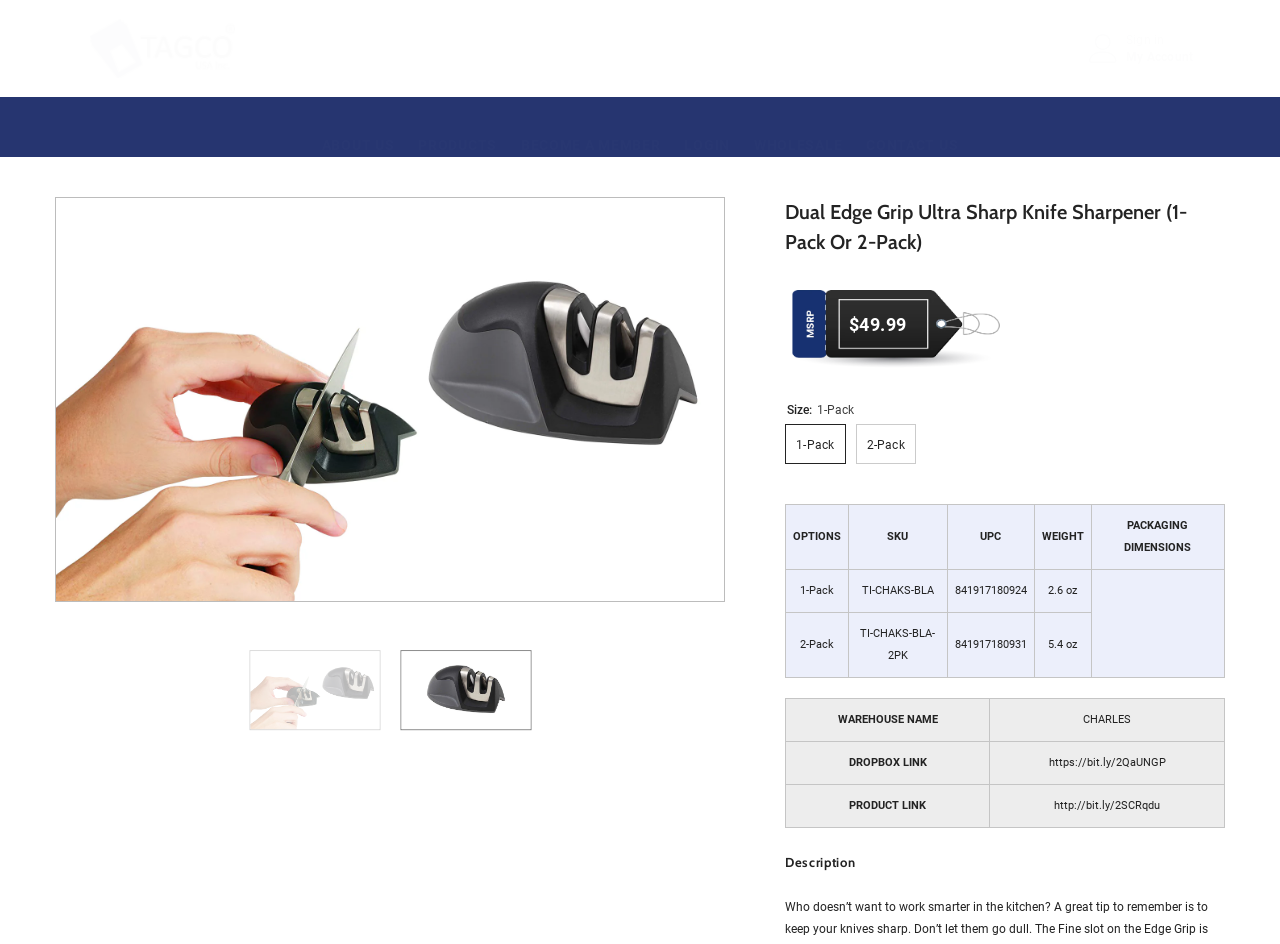Show the bounding box coordinates of the element that should be clicked to complete the task: "Click on the 'CONTACT US' link".

[0.667, 0.123, 0.758, 0.161]